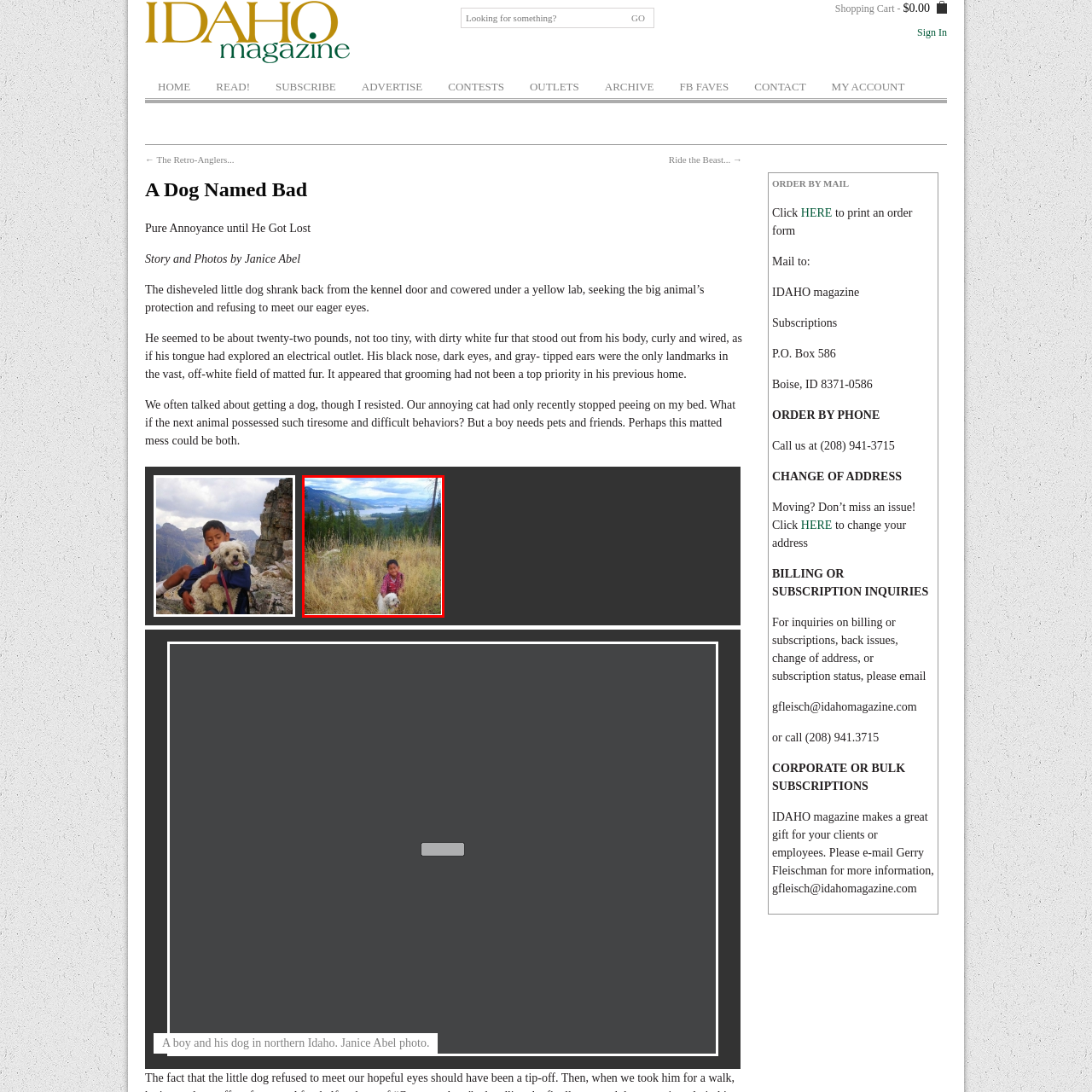Focus on the image marked by the red bounding box and offer an in-depth answer to the subsequent question based on the visual content: What is the dog's size?

The caption describes the dog as 'small' and 'fluffy', indicating that it is a compact and endearing canine companion.